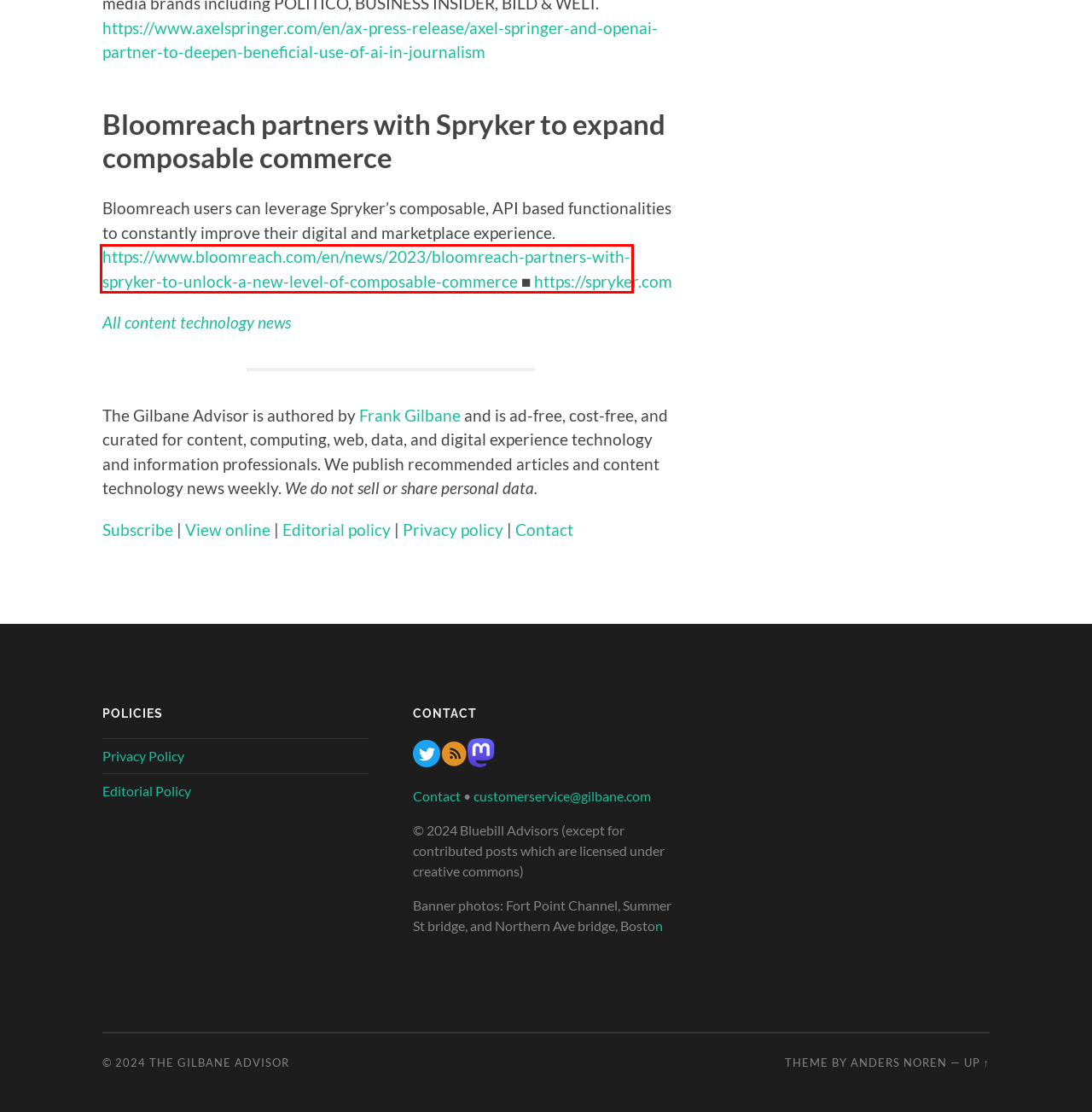Given a screenshot of a webpage with a red bounding box around a UI element, please identify the most appropriate webpage description that matches the new webpage after you click on the element. Here are the candidates:
A. About Frank Gilbane | Gilbane.com | Bluebill Advisors
B. Privacy policy
C. Editorial Policy
D. The Gilbane Advisor
E. Anders Norén
F. Bluebill Advisors - The Gilbane Advisor
G. Bloomreach Partners with Spryker to Unlock a New Level of Composable Commerce | Bloomreach
H. Axel Springer and OpenAI partner to deepen beneficial use of AI in journalism – Axel Springer SE

G